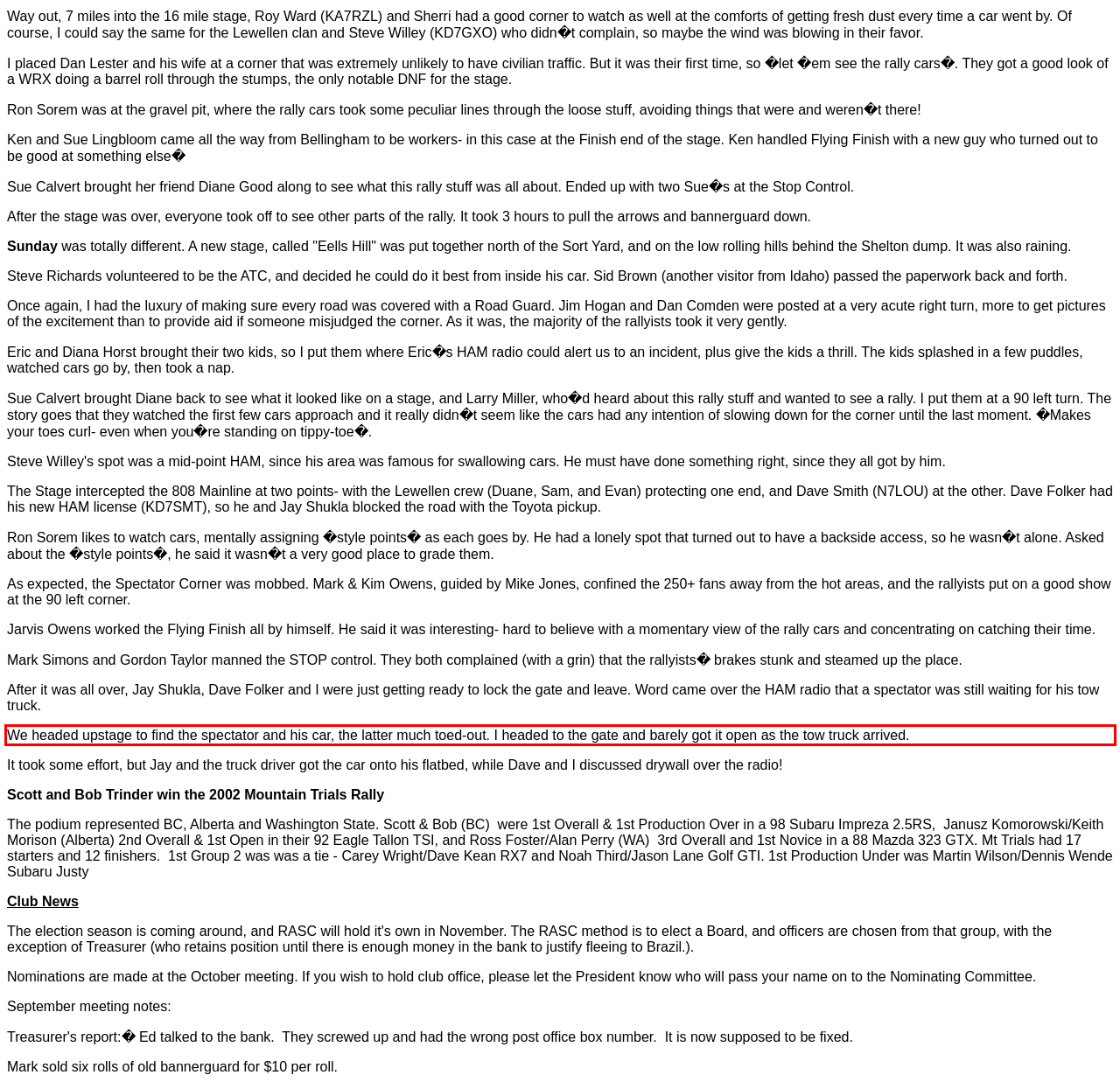Using the provided webpage screenshot, identify and read the text within the red rectangle bounding box.

We headed upstage to find the spectator and his car, the latter much toed-out. I headed to the gate and barely got it open as the tow truck arrived.